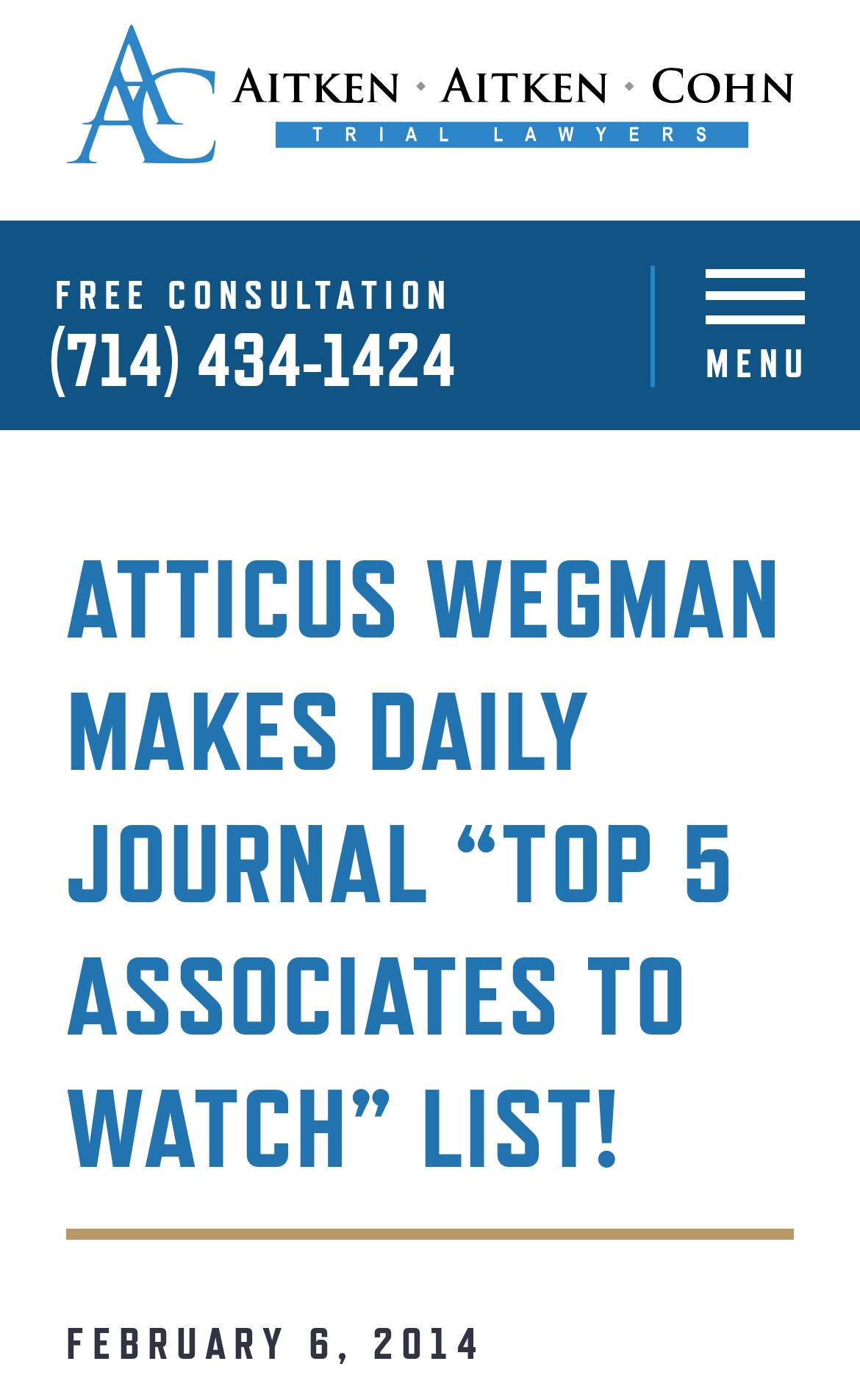Identify the bounding box for the given UI element using the description provided. Coordinates should be in the format (top-left x, top-left y, bottom-right x, bottom-right y) and must be between 0 and 1. Here is the description: (714) 434-1424

[0.056, 0.237, 0.531, 0.277]